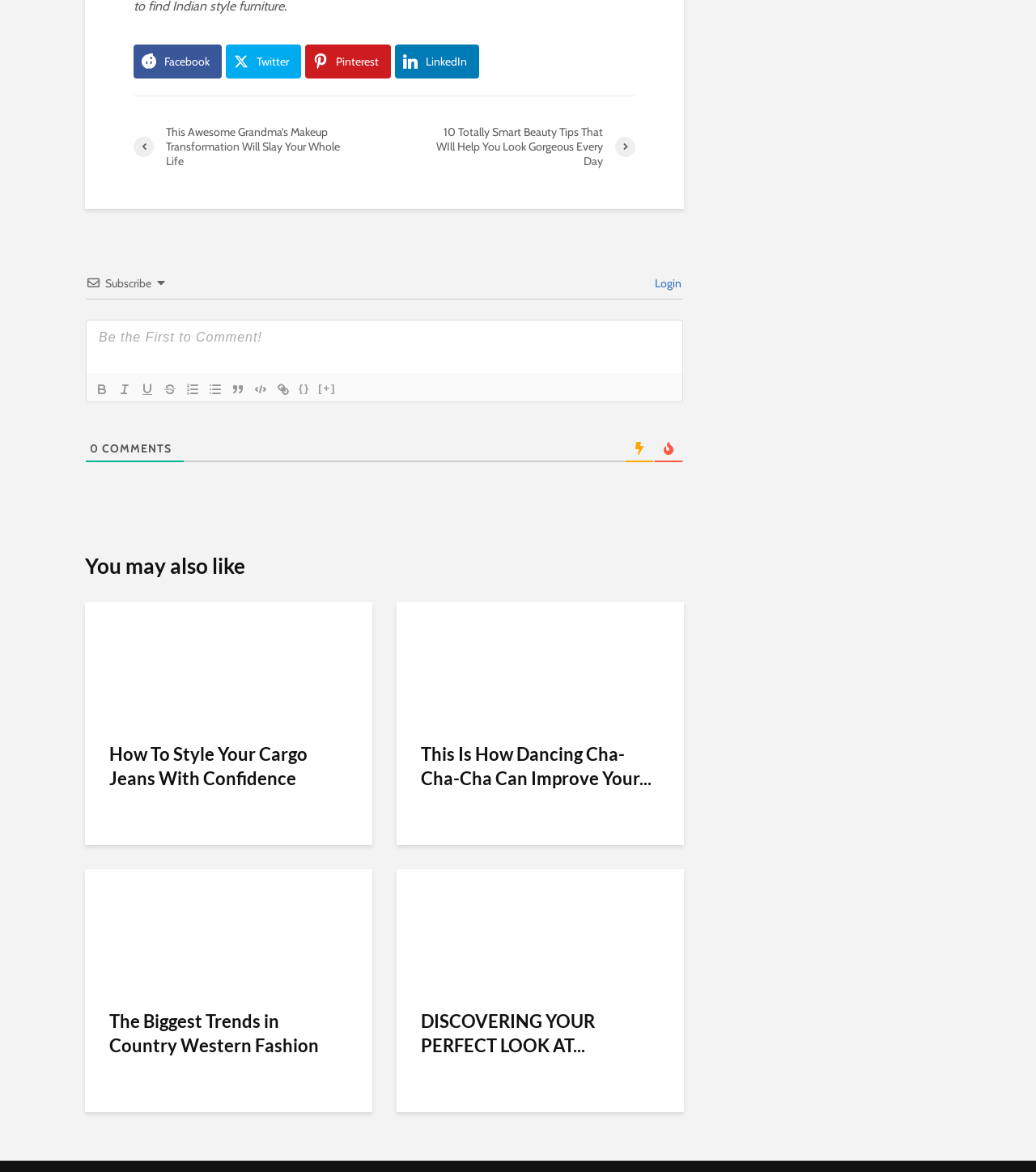What is the last button in the formatting toolbar?
We need a detailed and meticulous answer to the question.

The last button in the formatting toolbar is '[+]', which is indicated by the button element with a bounding box coordinate of [0.303, 0.324, 0.328, 0.34]. It is part of a series of formatting buttons, including 'Bold', 'Italic', and 'Underline'.